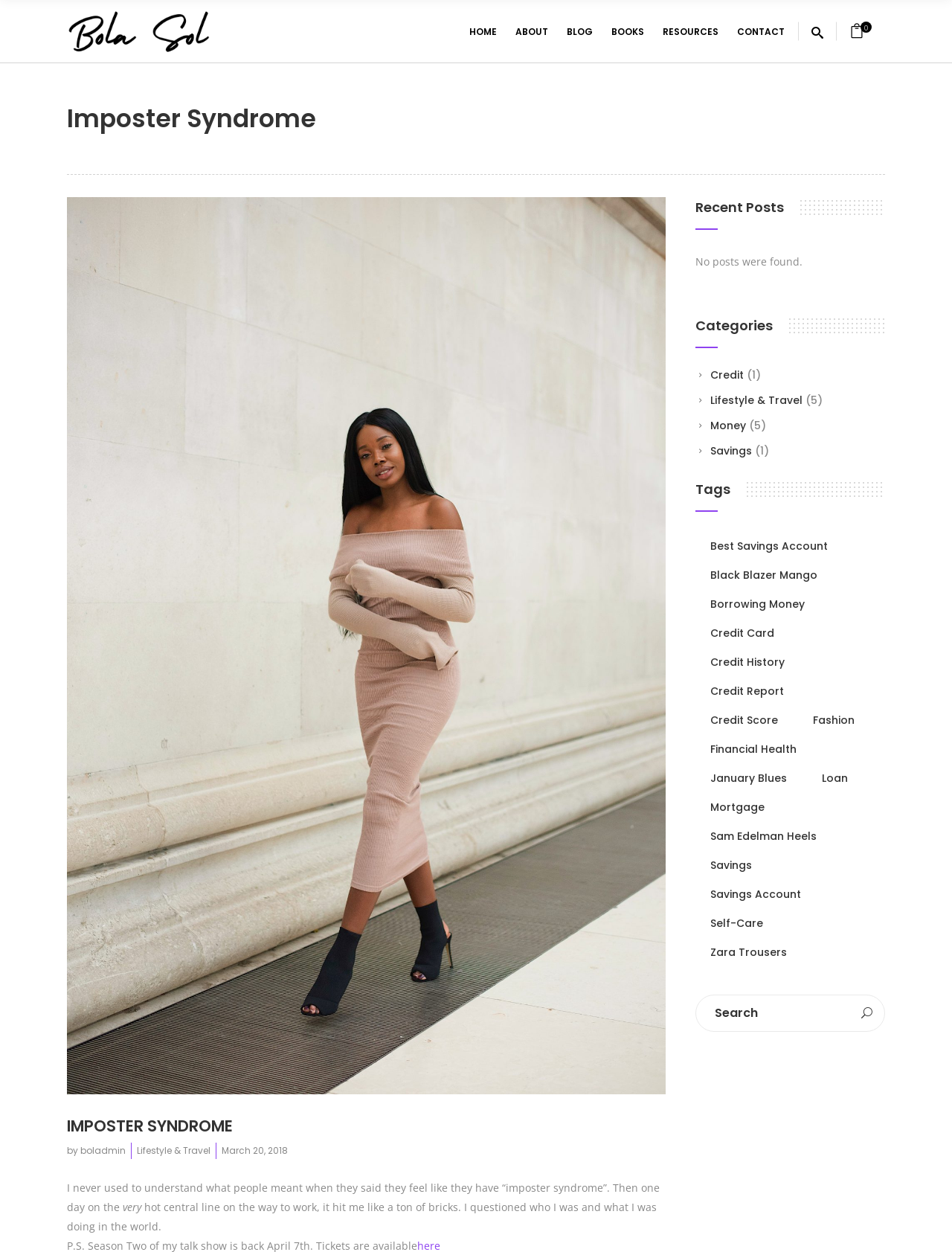What is the title of the blog post?
Refer to the image and provide a detailed answer to the question.

The title of the blog post is mentioned at the top of the webpage as 'Imposter Syndrome'.